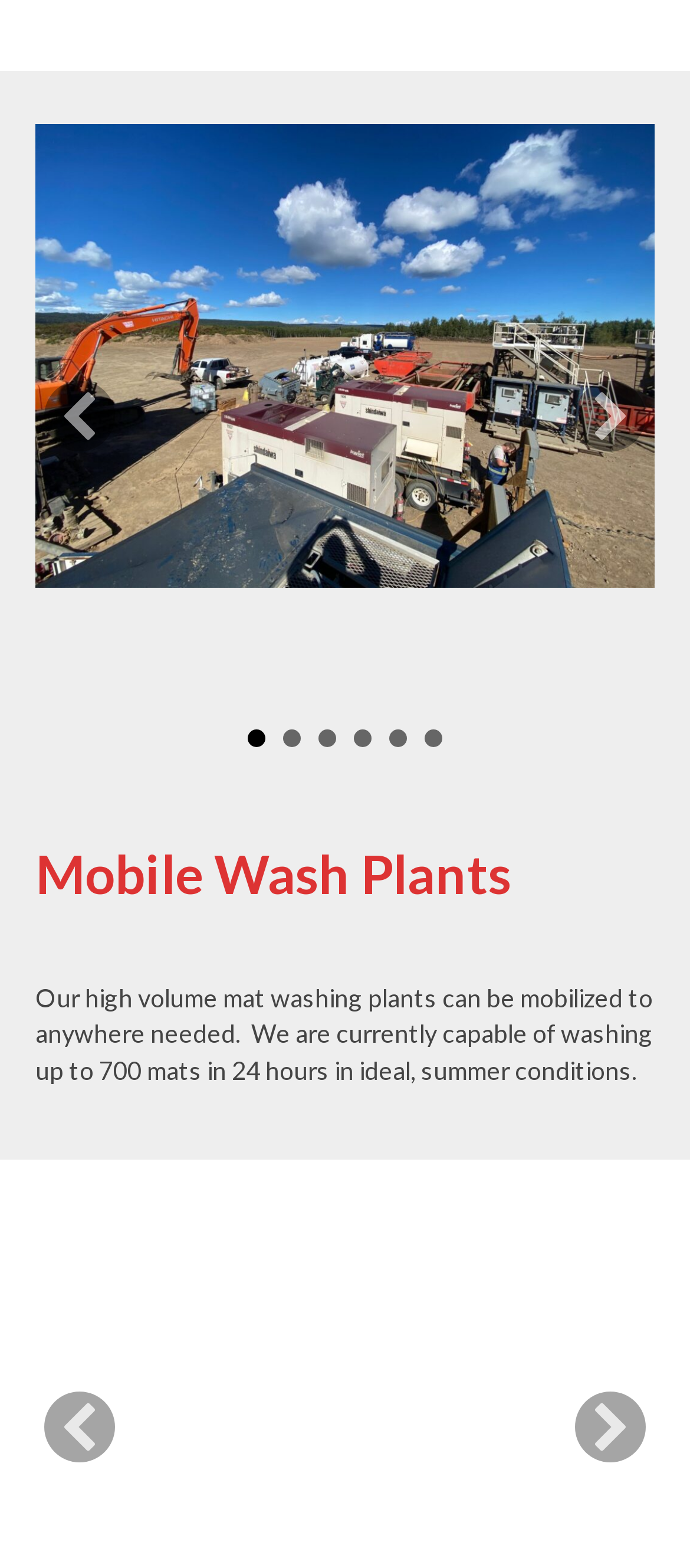What is the direction of the button with the image at the top-right corner?
Answer the question with a detailed and thorough explanation.

The button element with ID 265 has an image and is positioned at the top-right corner, and its description is 'next', indicating that it is a 'next' button.